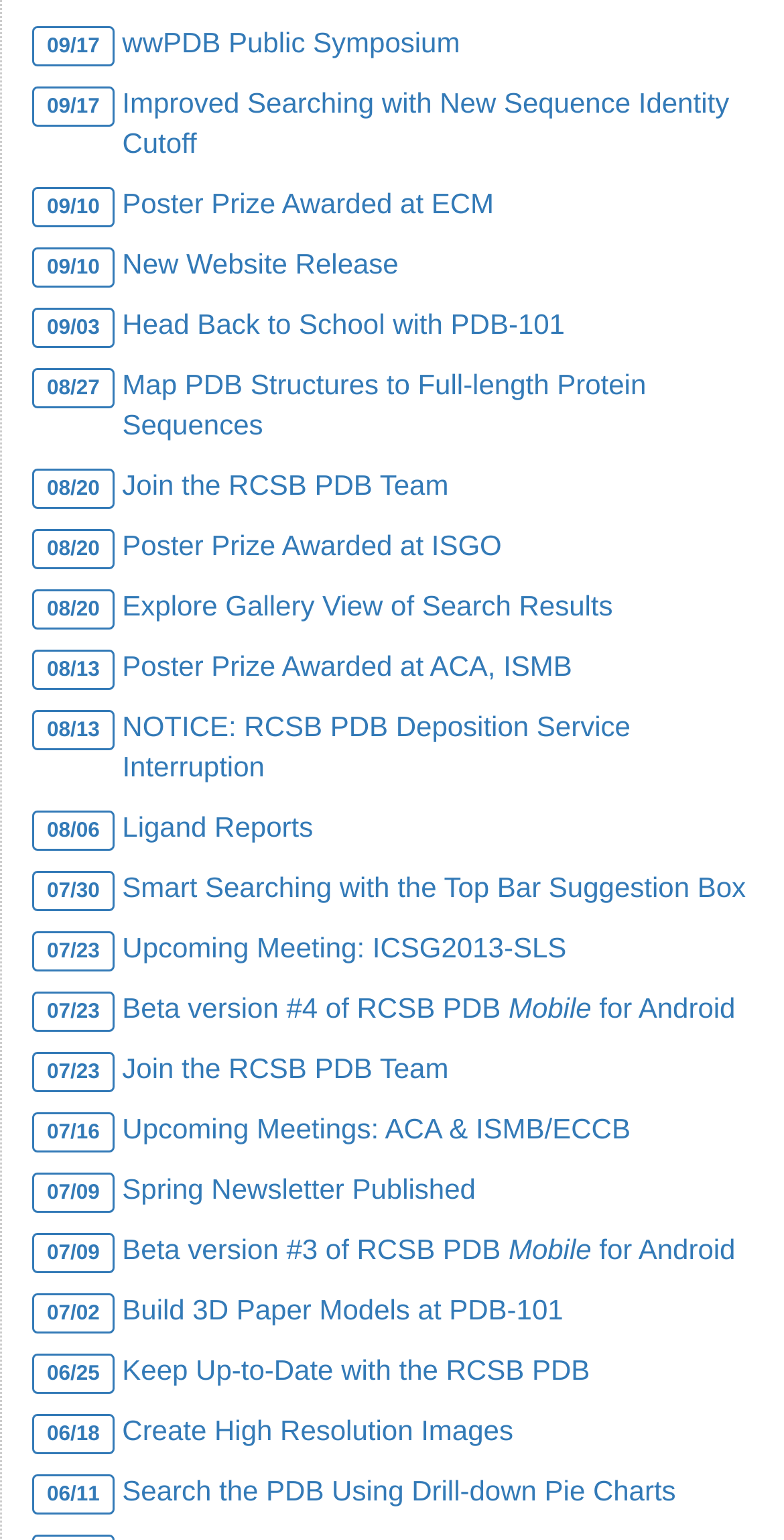Please specify the bounding box coordinates of the element that should be clicked to execute the given instruction: 'Learn about New Website Release'. Ensure the coordinates are four float numbers between 0 and 1, expressed as [left, top, right, bottom].

[0.156, 0.16, 0.508, 0.181]